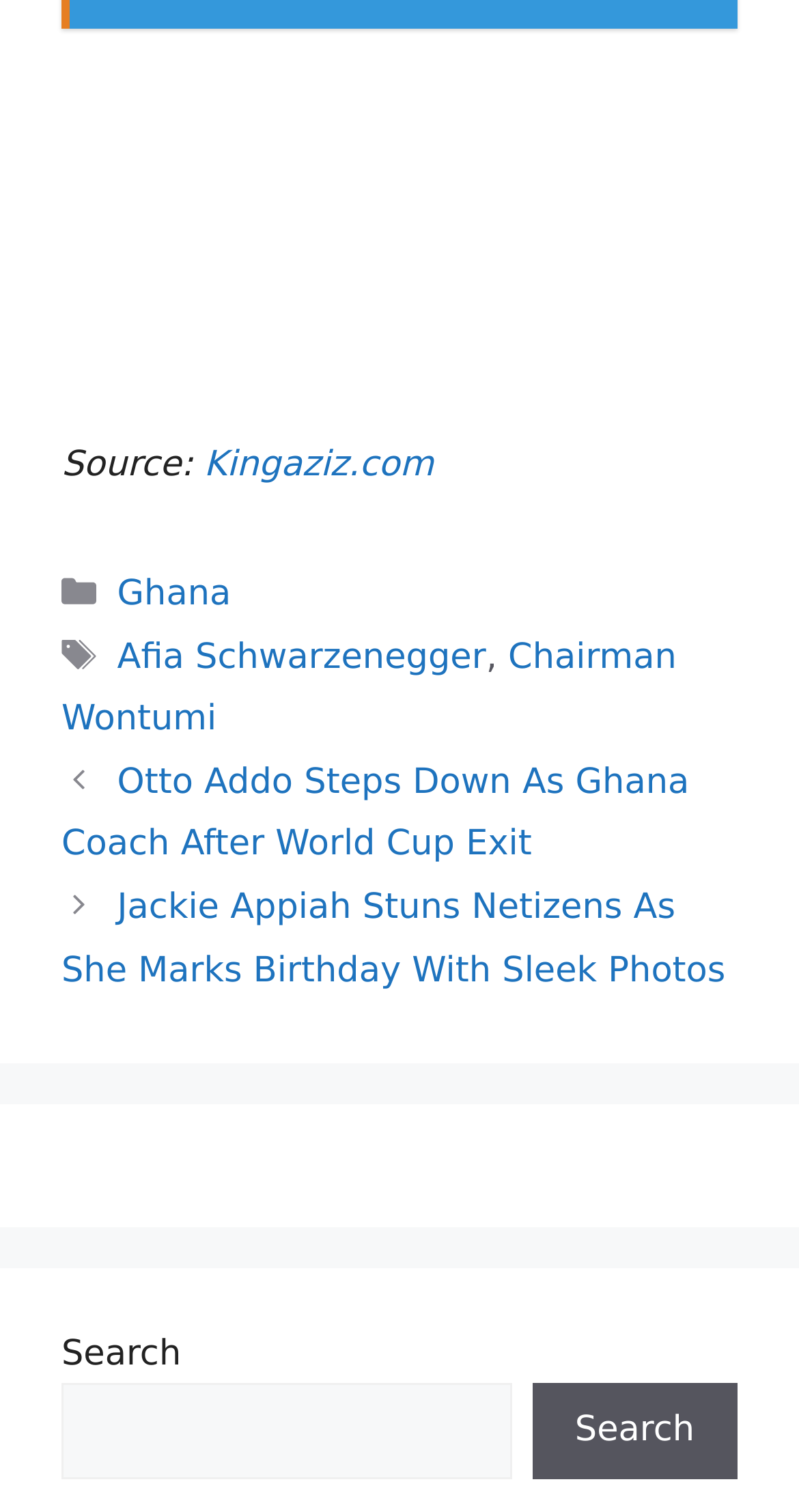Please specify the coordinates of the bounding box for the element that should be clicked to carry out this instruction: "Search for something". The coordinates must be four float numbers between 0 and 1, formatted as [left, top, right, bottom].

[0.077, 0.914, 0.64, 0.978]